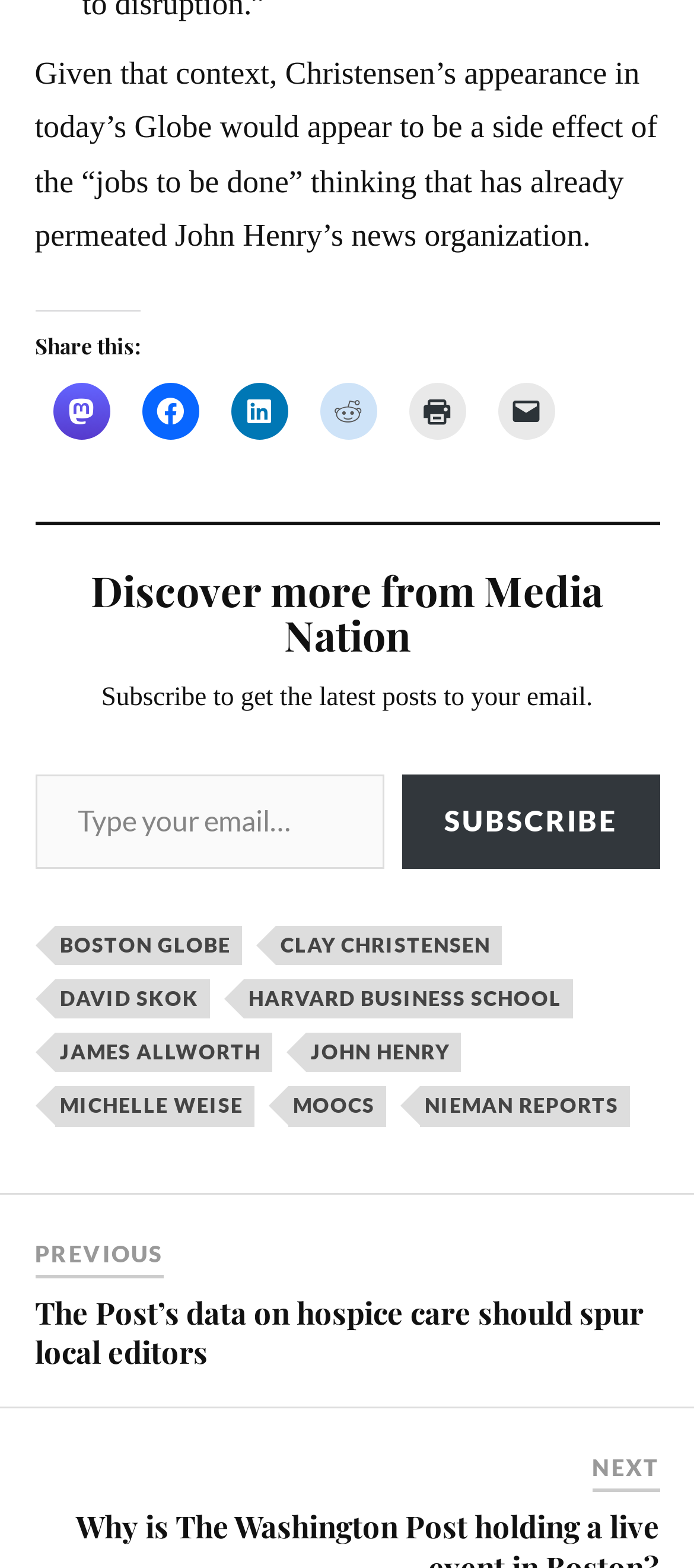Look at the image and write a detailed answer to the question: 
How many links are there in the 'Discover more from Media Nation' section?

I counted the number of links in the 'Discover more from Media Nation' section, which are BOSTON GLOBE, CLAY CHRISTENSEN, DAVID SKOK, HARVARD BUSINESS SCHOOL, JAMES ALLWORTH, JOHN HENRY, MICHELLE WEISE, MOOCS, and NIEMAN REPORTS, so the answer is 9.